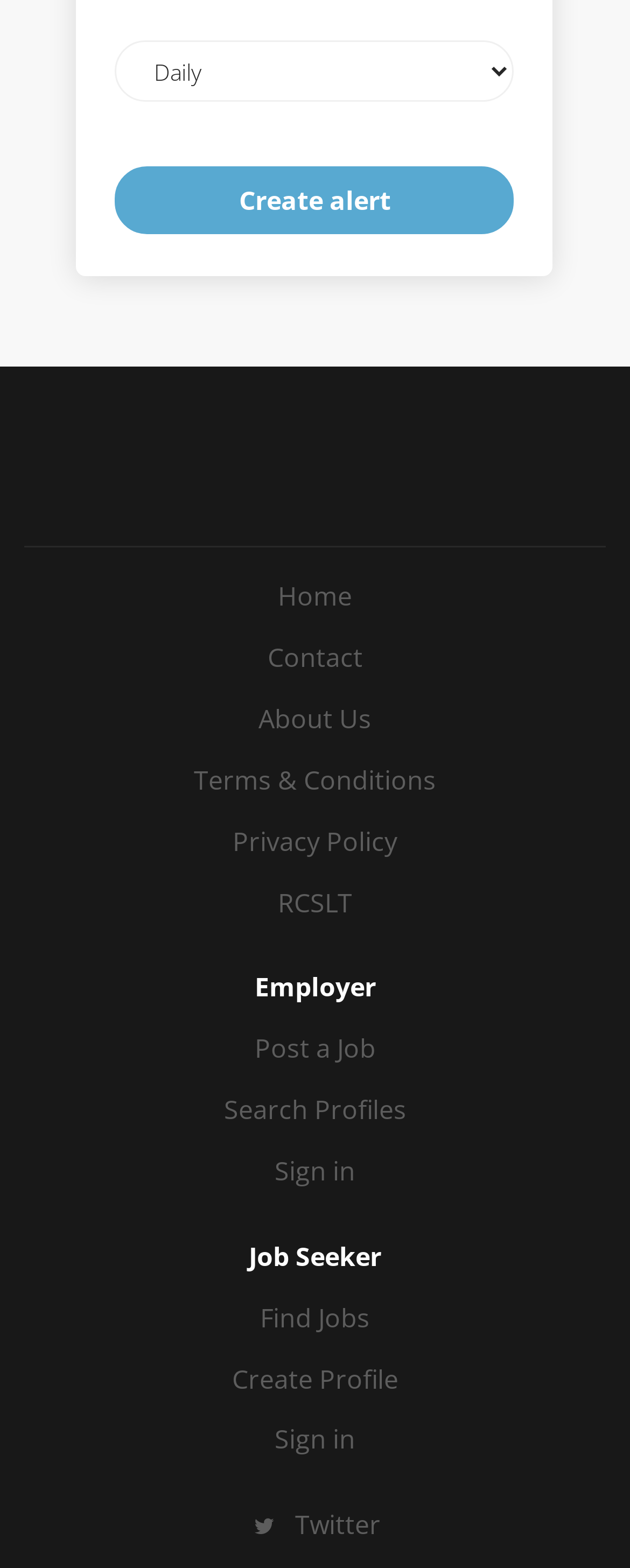Identify the bounding box coordinates of the HTML element based on this description: "Create Profile".

[0.368, 0.868, 0.632, 0.89]